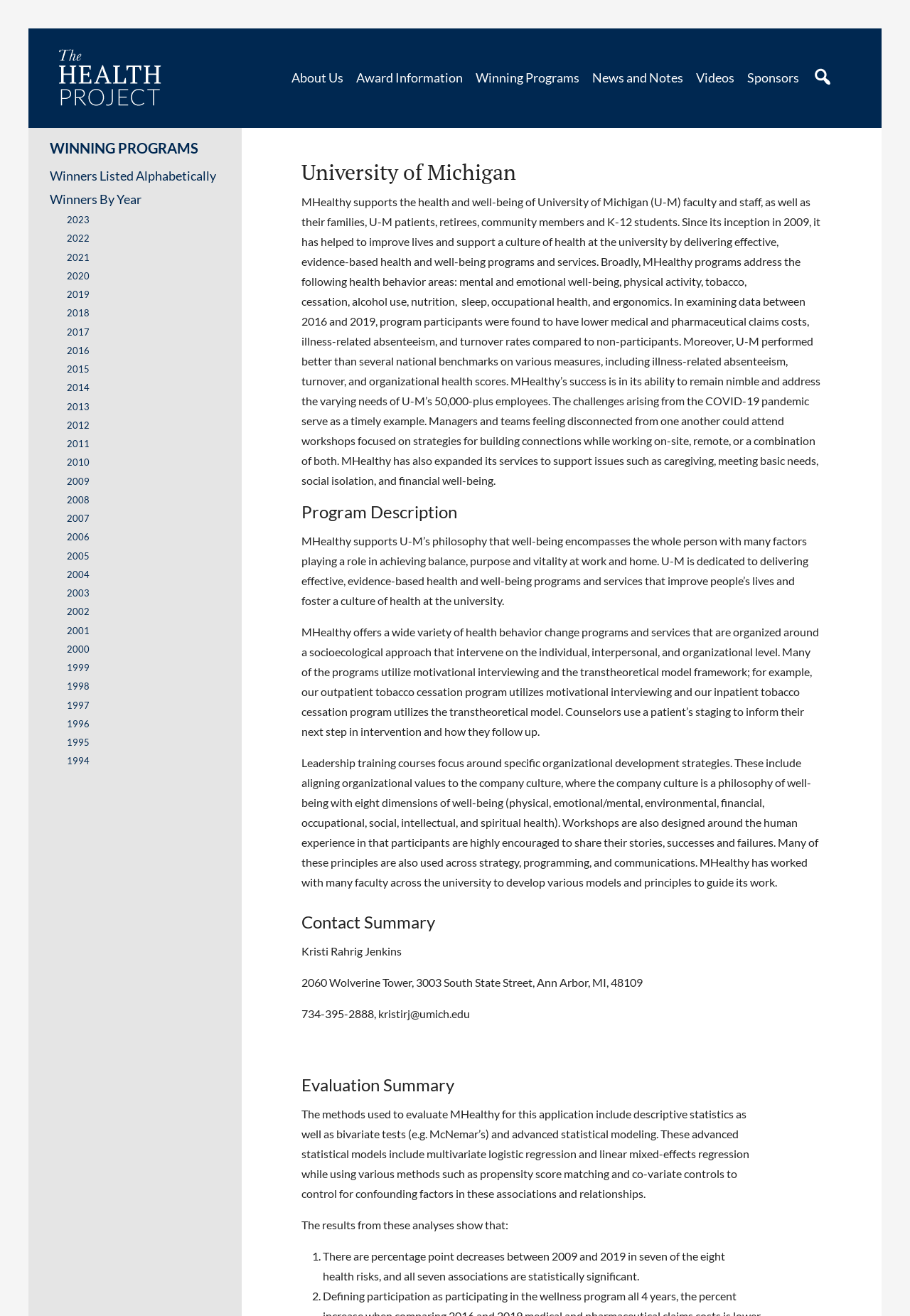Please identify the bounding box coordinates of the clickable area that will allow you to execute the instruction: "Go to Home page".

None